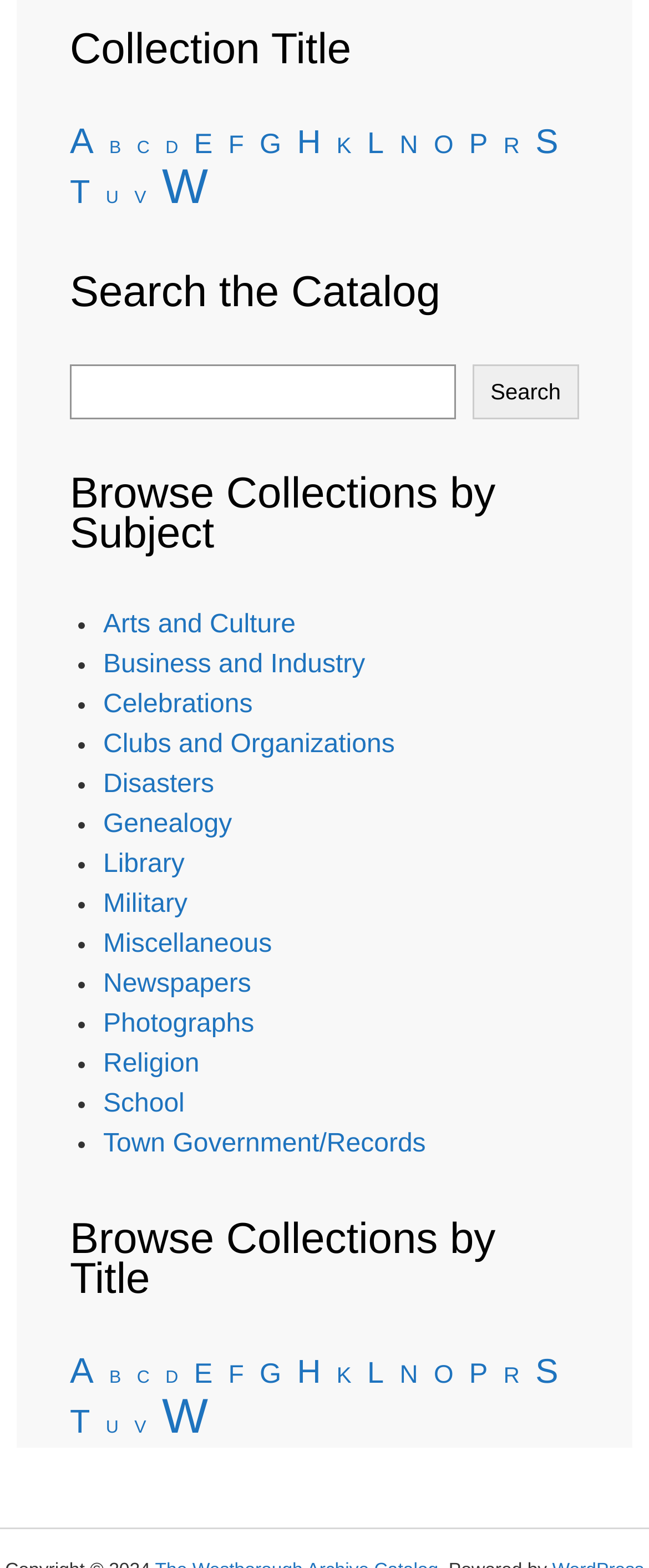Please give a concise answer to this question using a single word or phrase: 
How many collections are listed under the 'Browse Collections by Title' section?

26 collections